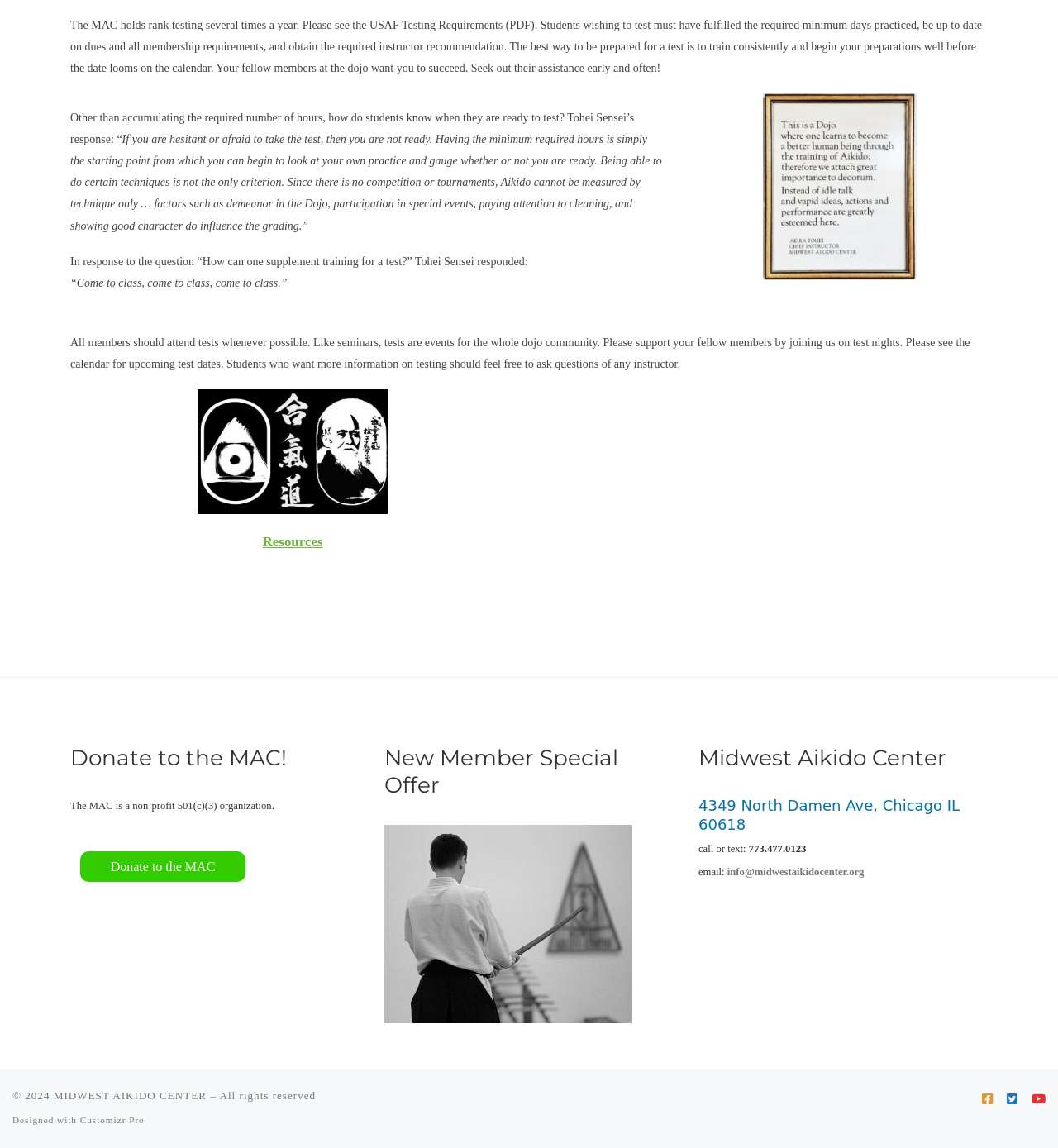What is the address of the Midwest Aikido Center?
Please provide a single word or phrase based on the screenshot.

4349 North Damen Ave, Chicago IL 60618